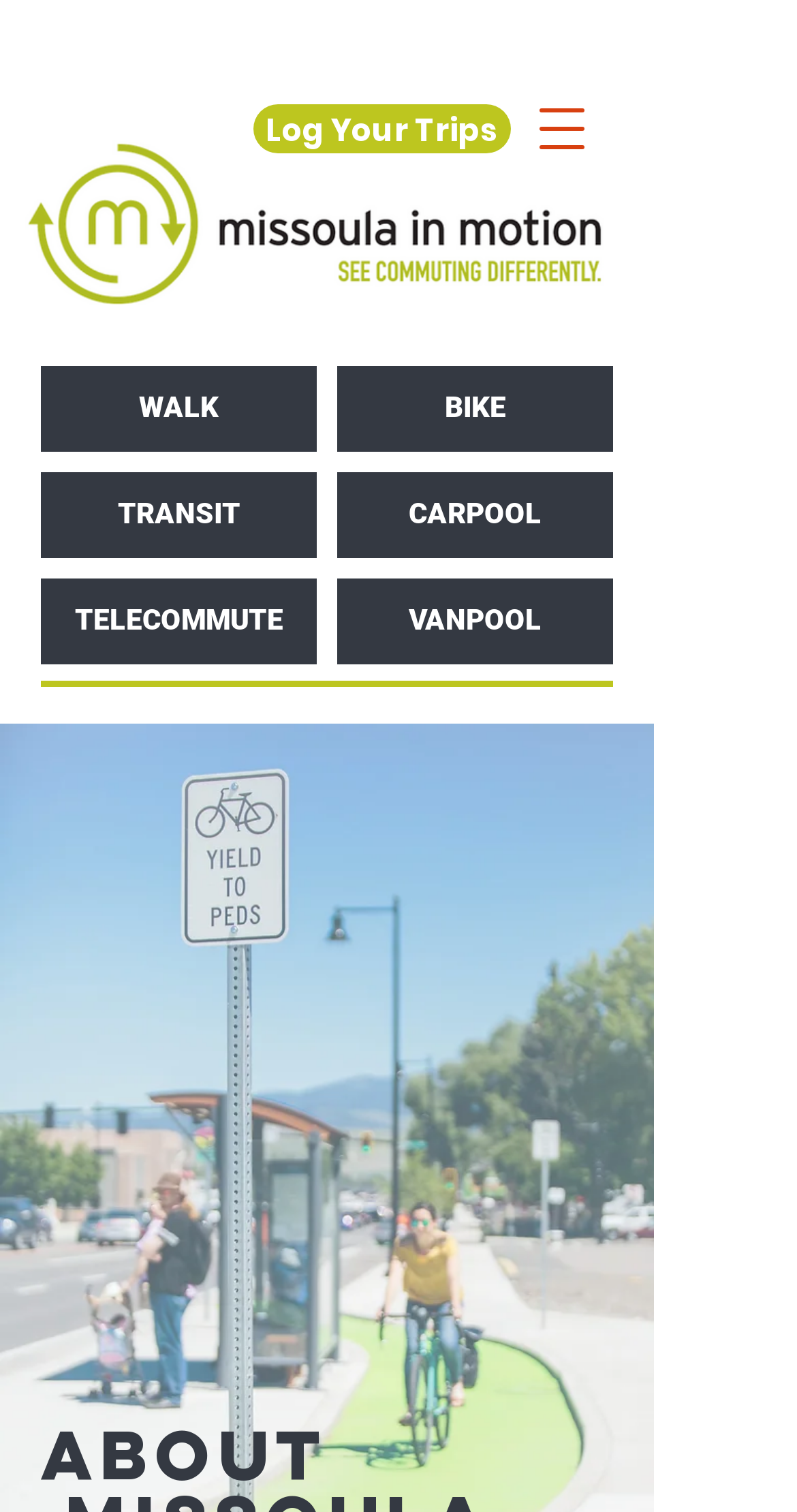Give a one-word or one-phrase response to the question:
How many modes of transportation are listed on the webpage?

6